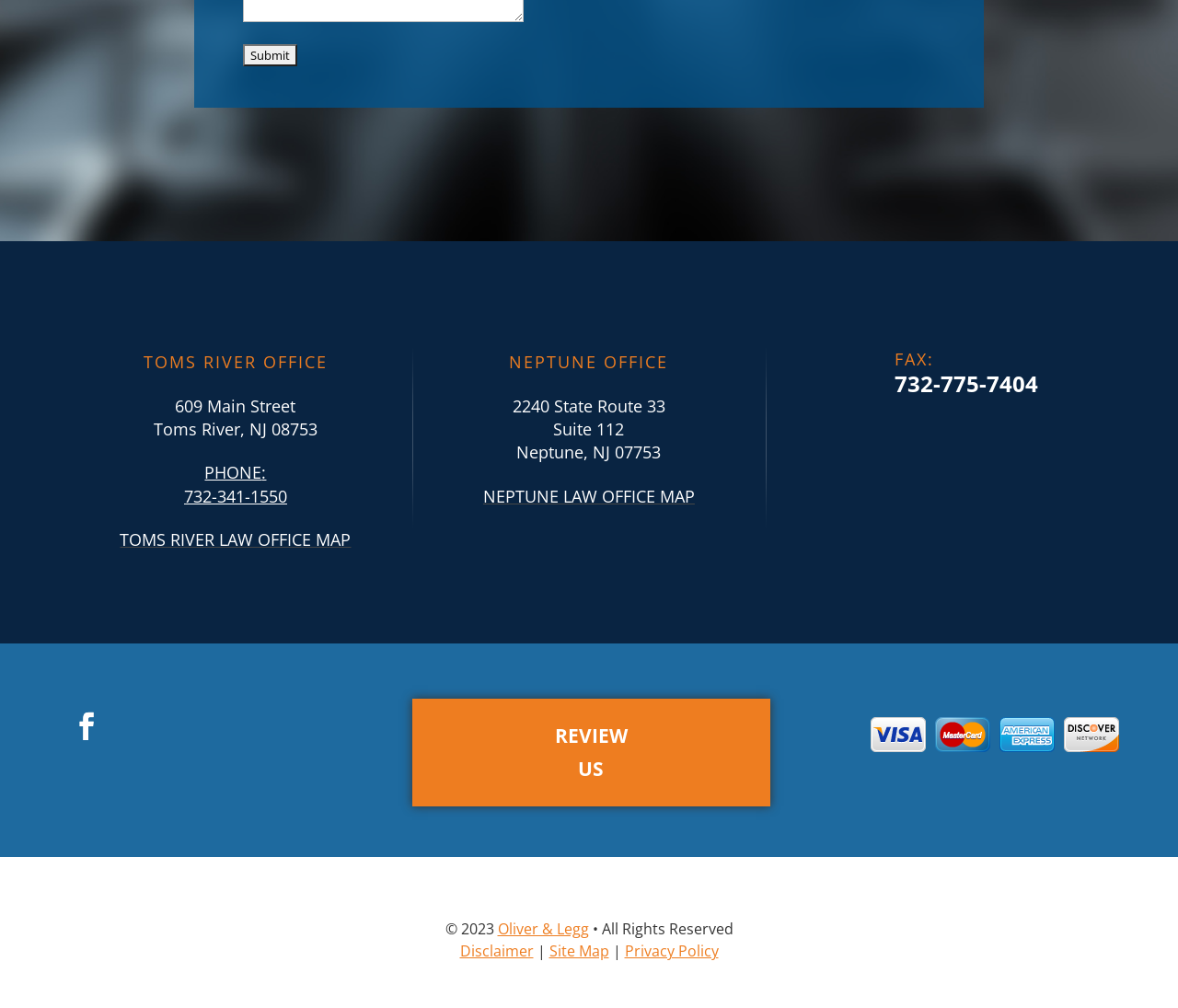Please give a concise answer to this question using a single word or phrase: 
What is the phone number of the Toms River office?

732-341-1550